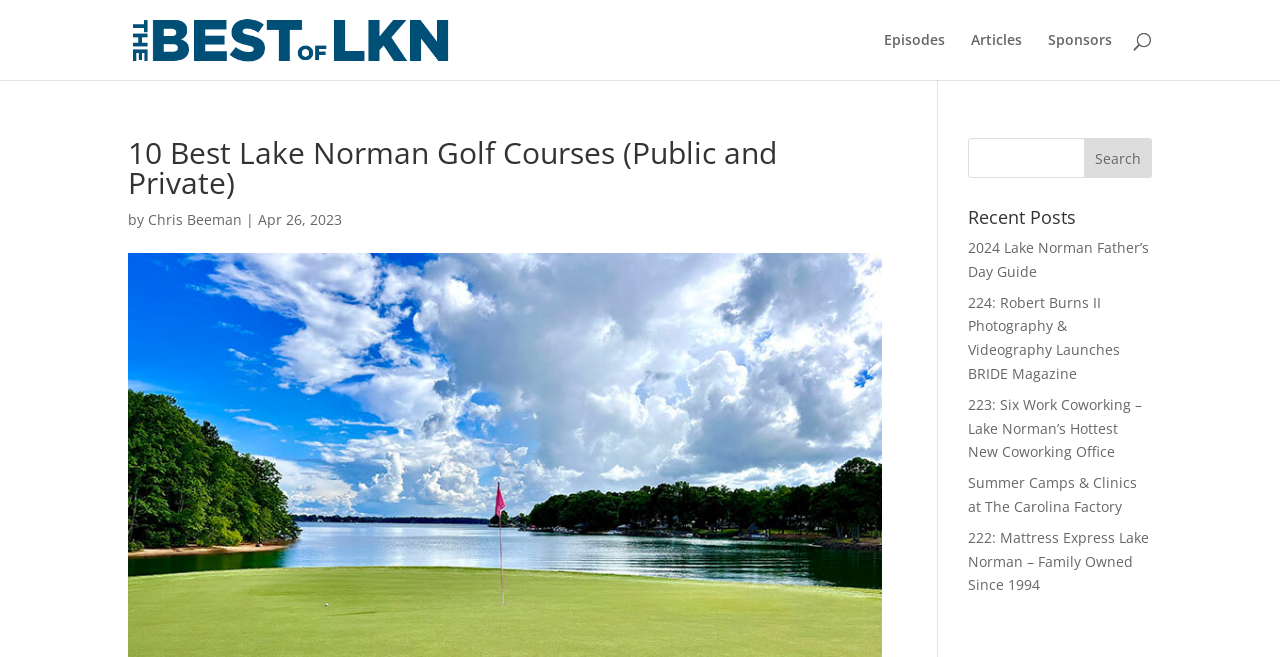Please use the details from the image to answer the following question comprehensively:
How many navigation links are at the top?

The number of navigation links at the top can be determined by counting the links at the top of the page, which are 'The Best of LKN', 'Episodes', 'Articles', and 'Sponsors', totaling 4 links.